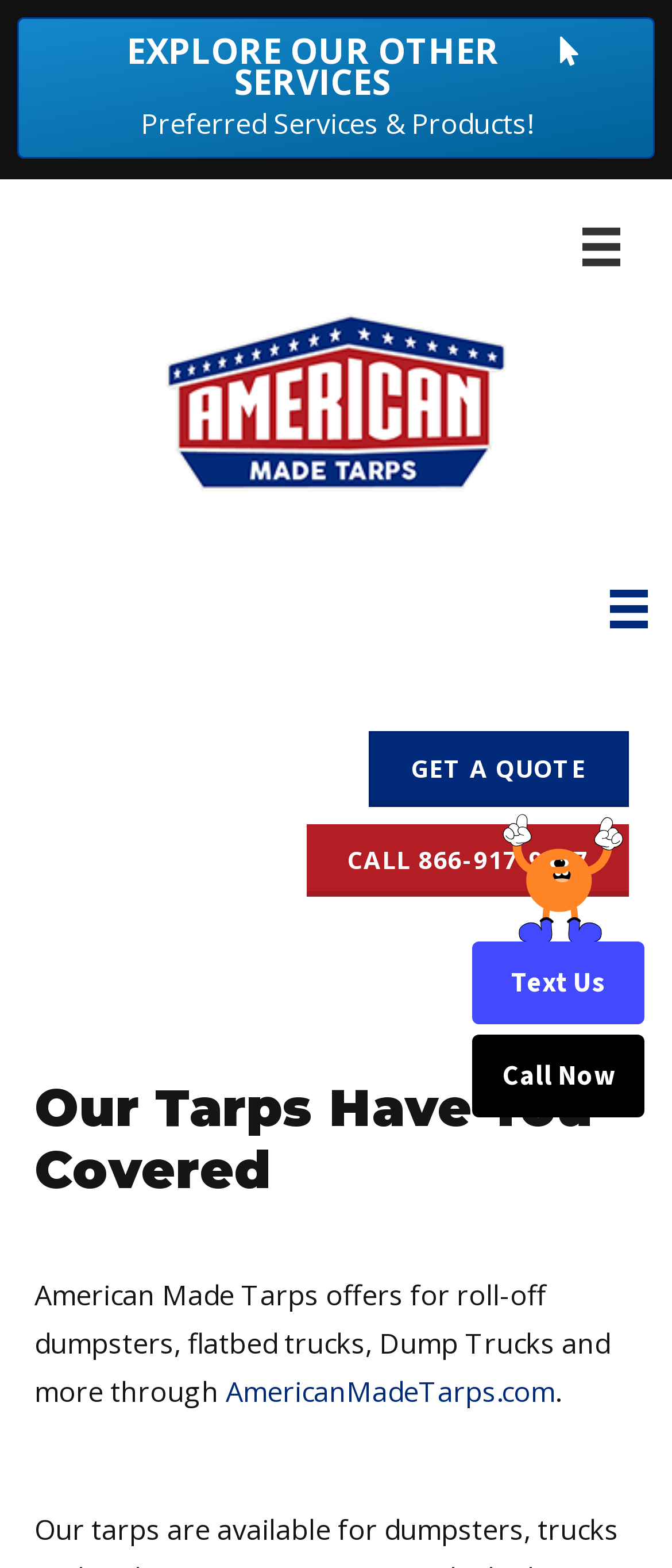How can users contact the company?
Please provide a full and detailed response to the question.

The webpage provides multiple ways for users to contact the company, including a 'CALL 866-917-9017' link and a 'Text Us' link, indicating that users can reach out to the company by calling or texting.